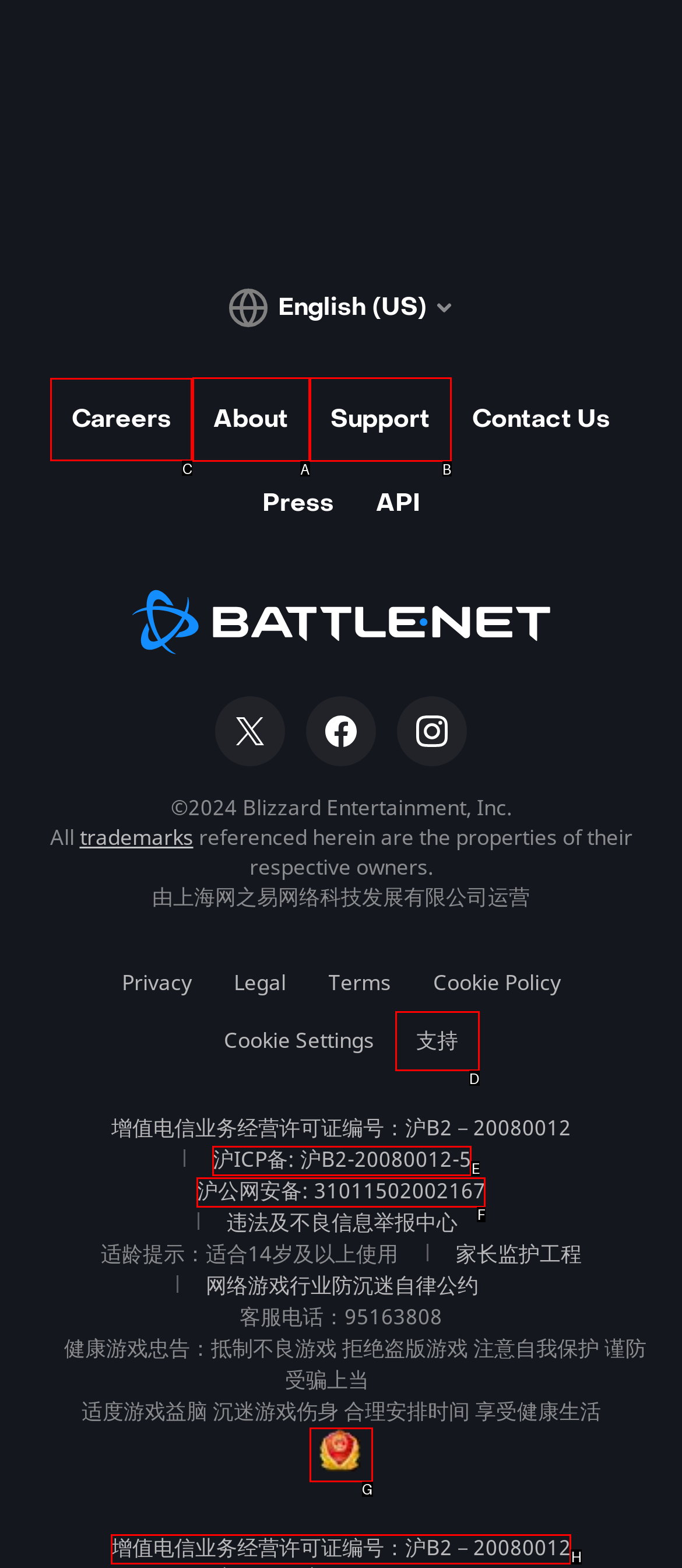Figure out which option to click to perform the following task: Go to Careers page
Provide the letter of the correct option in your response.

C